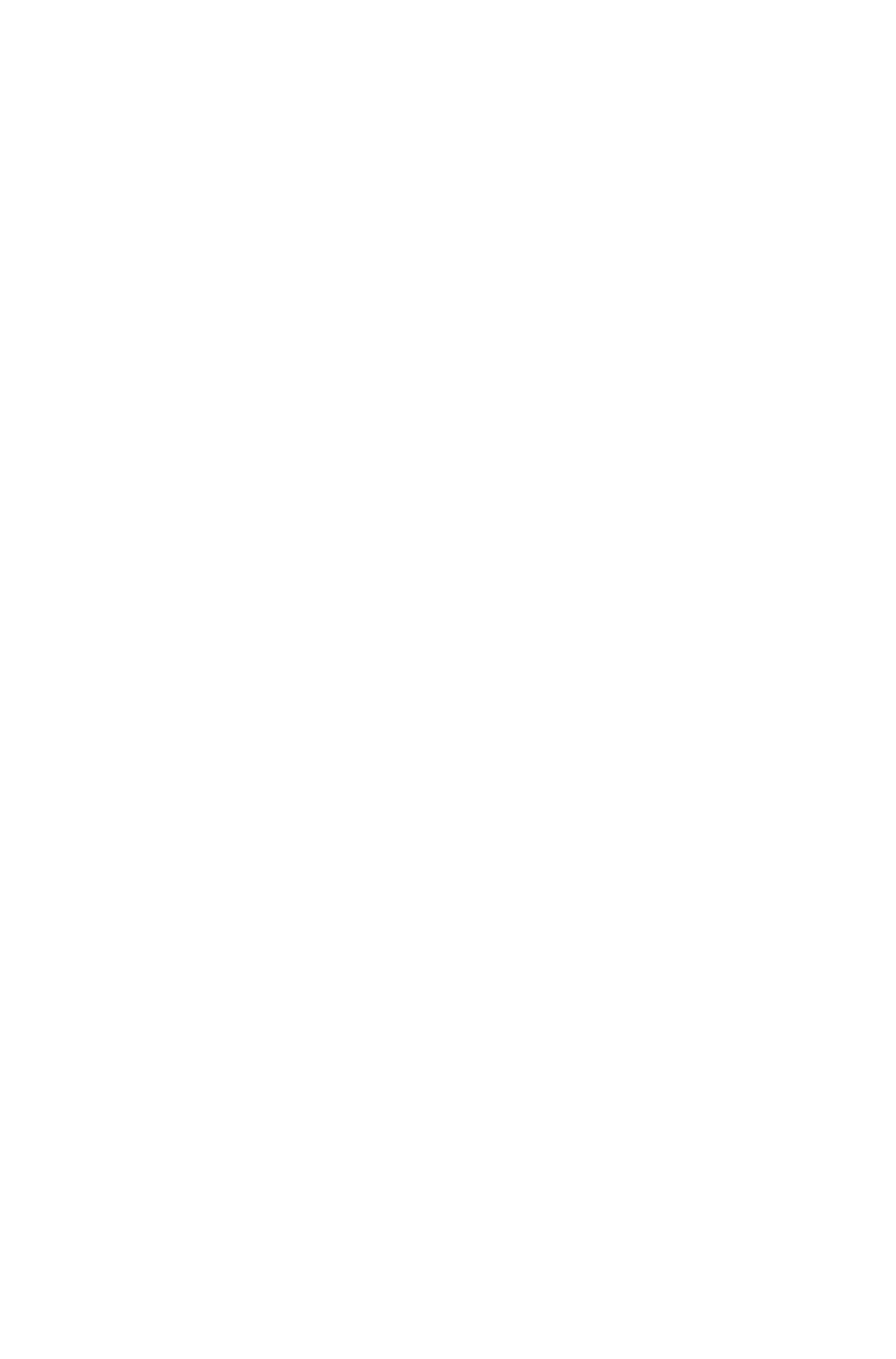Provide the bounding box coordinates for the area that should be clicked to complete the instruction: "Send an email to info@gilgen.com".

[0.038, 0.046, 0.305, 0.075]